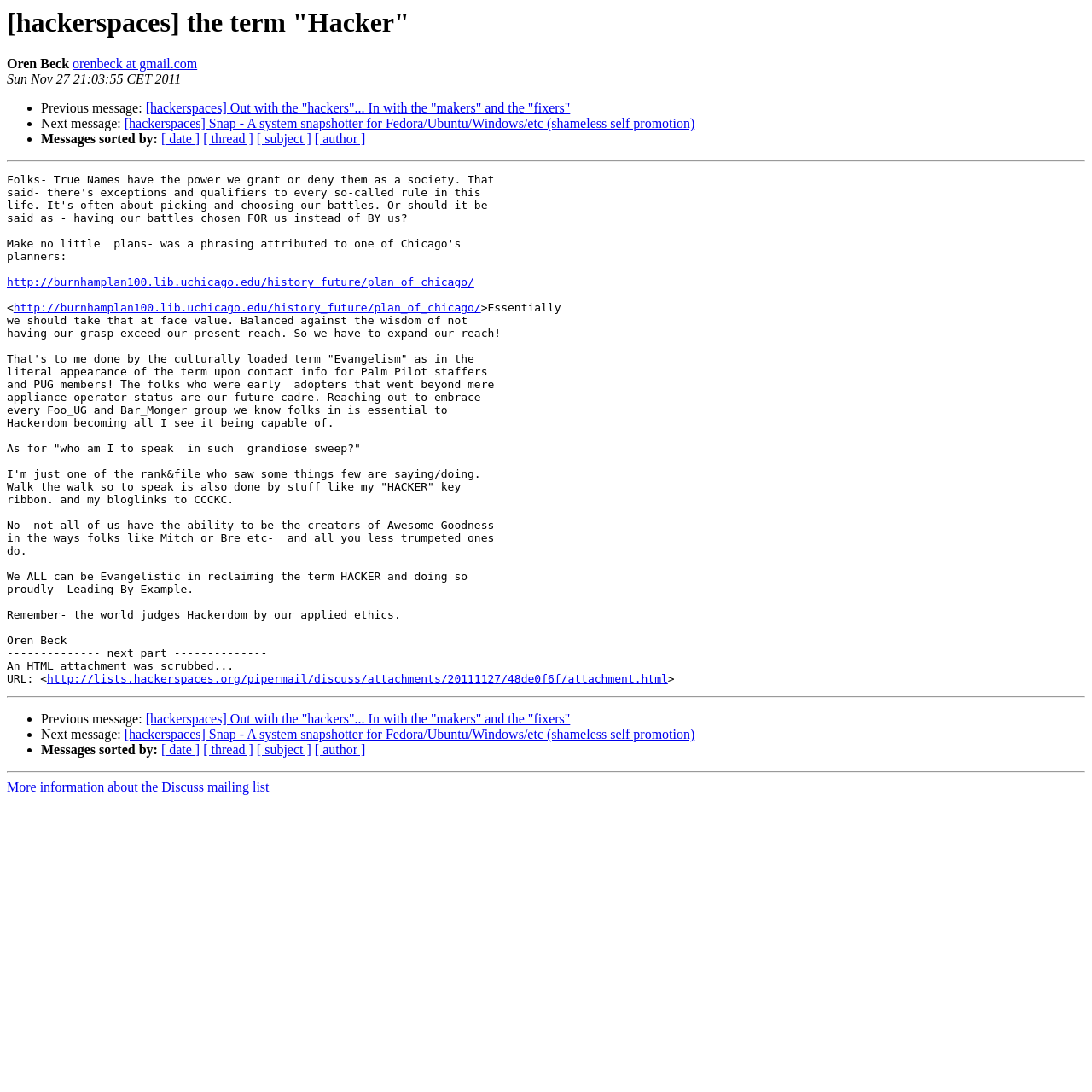What is the date of the message?
Offer a detailed and full explanation in response to the question.

I found the answer by examining the static text element 'Sun Nov 27 21:03:55 CET 2011' which is located below the author's name, indicating that it is the date of the message.